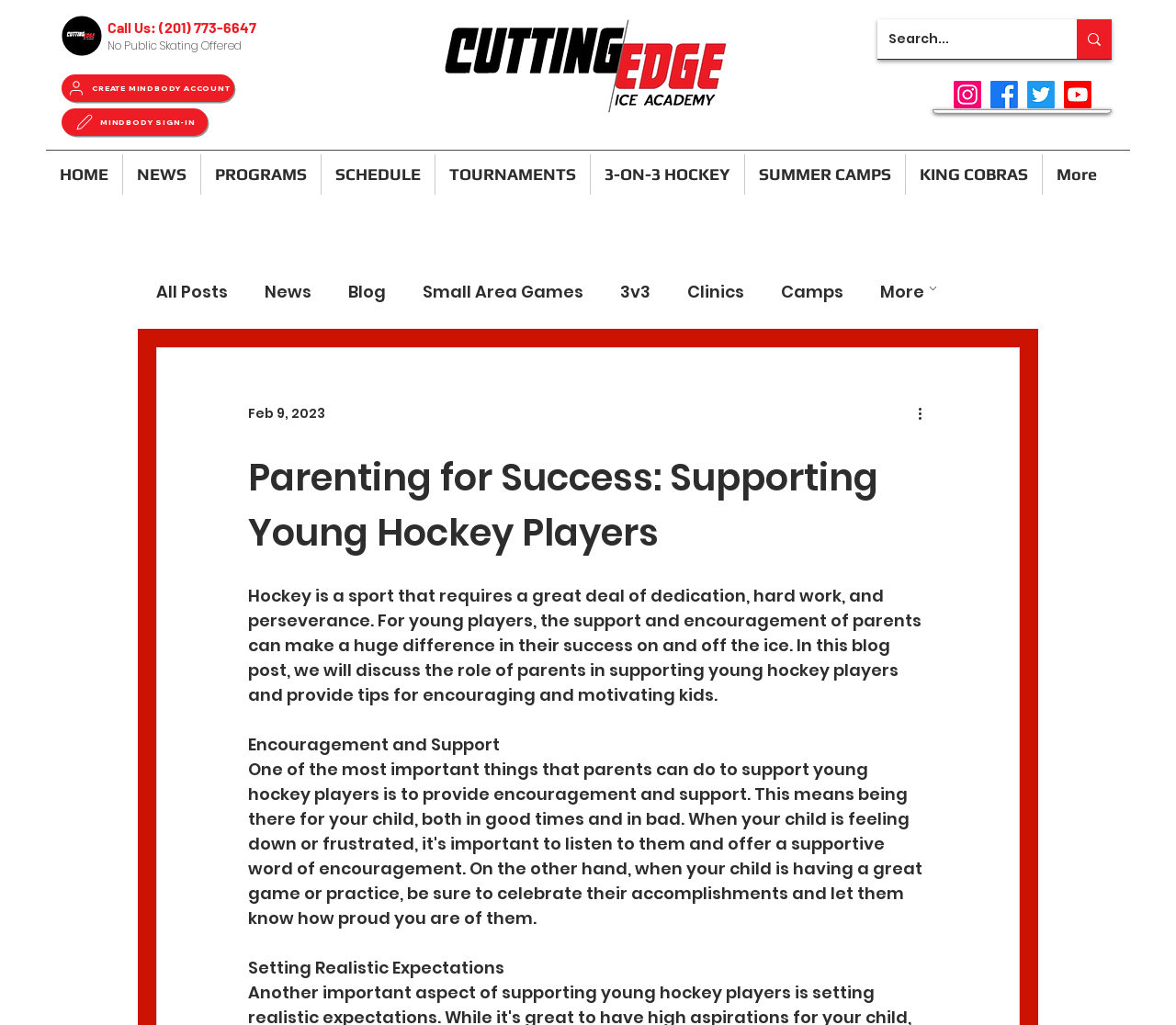Identify the main title of the webpage and generate its text content.

Parenting for Success: Supporting Young Hockey Players